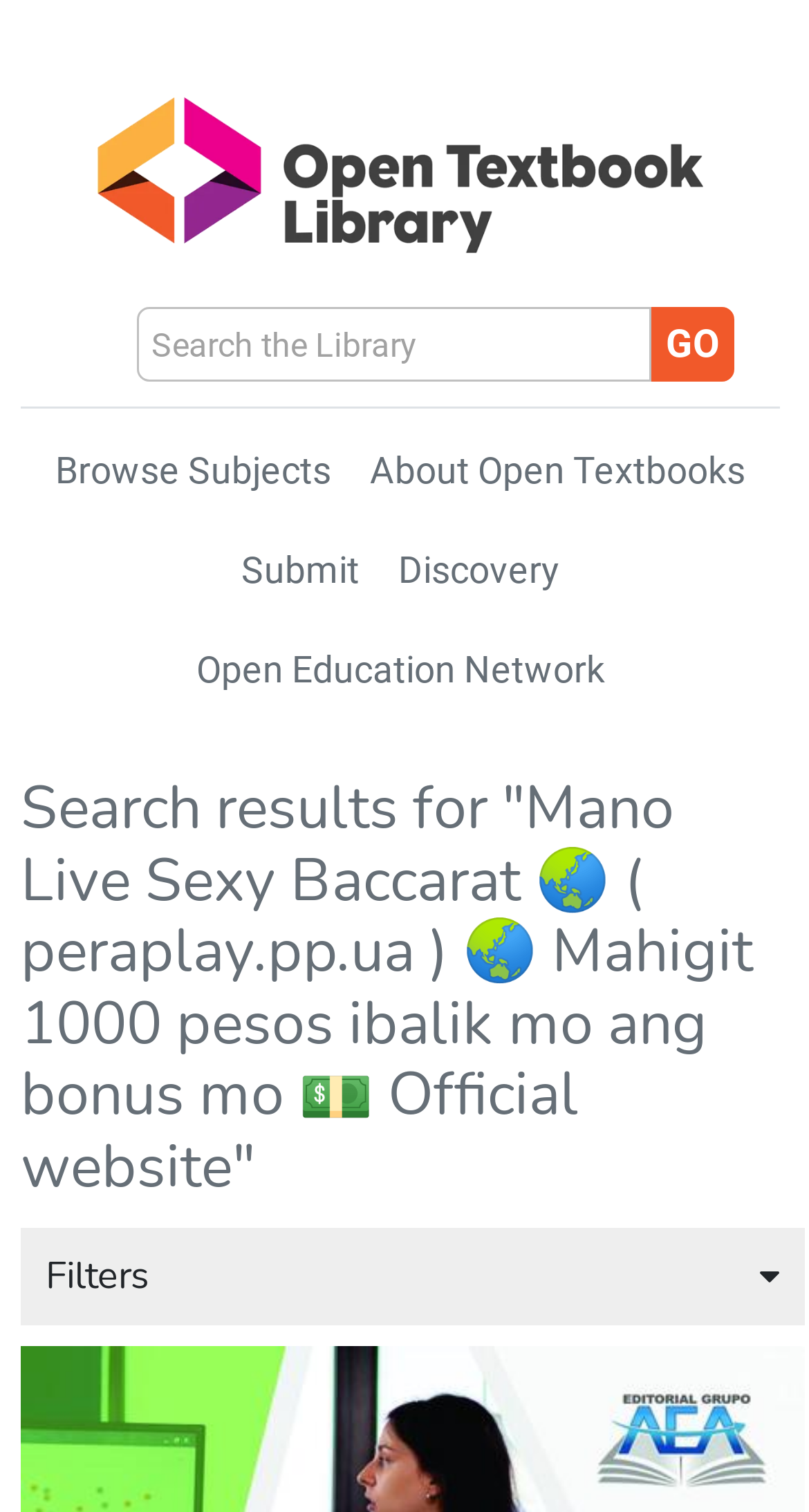Pinpoint the bounding box coordinates of the clickable area needed to execute the instruction: "Search for a term". The coordinates should be specified as four float numbers between 0 and 1, i.e., [left, top, right, bottom].

[0.169, 0.203, 0.805, 0.253]